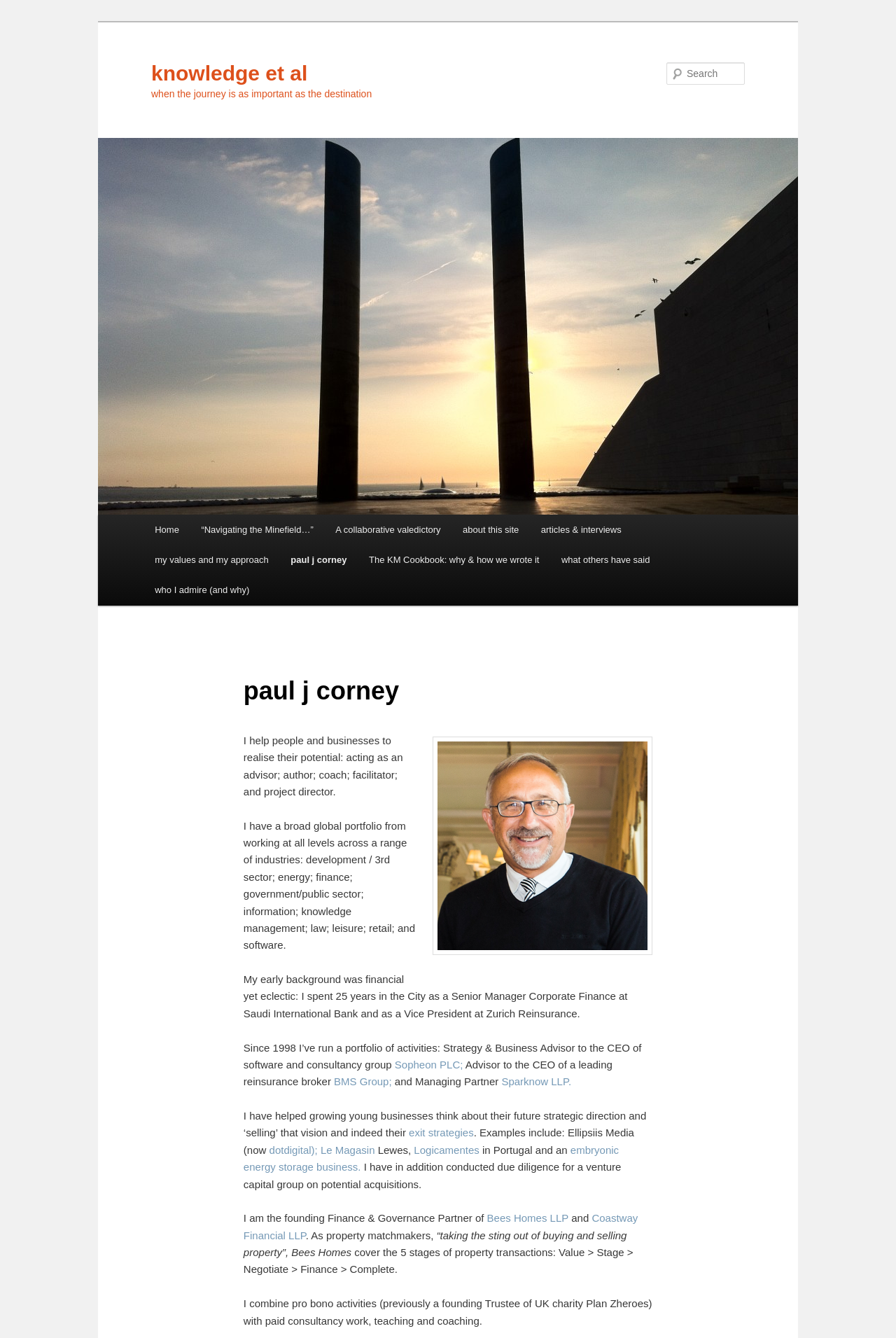Please indicate the bounding box coordinates for the clickable area to complete the following task: "Read about Paul J Corney". The coordinates should be specified as four float numbers between 0 and 1, i.e., [left, top, right, bottom].

[0.272, 0.496, 0.728, 0.535]